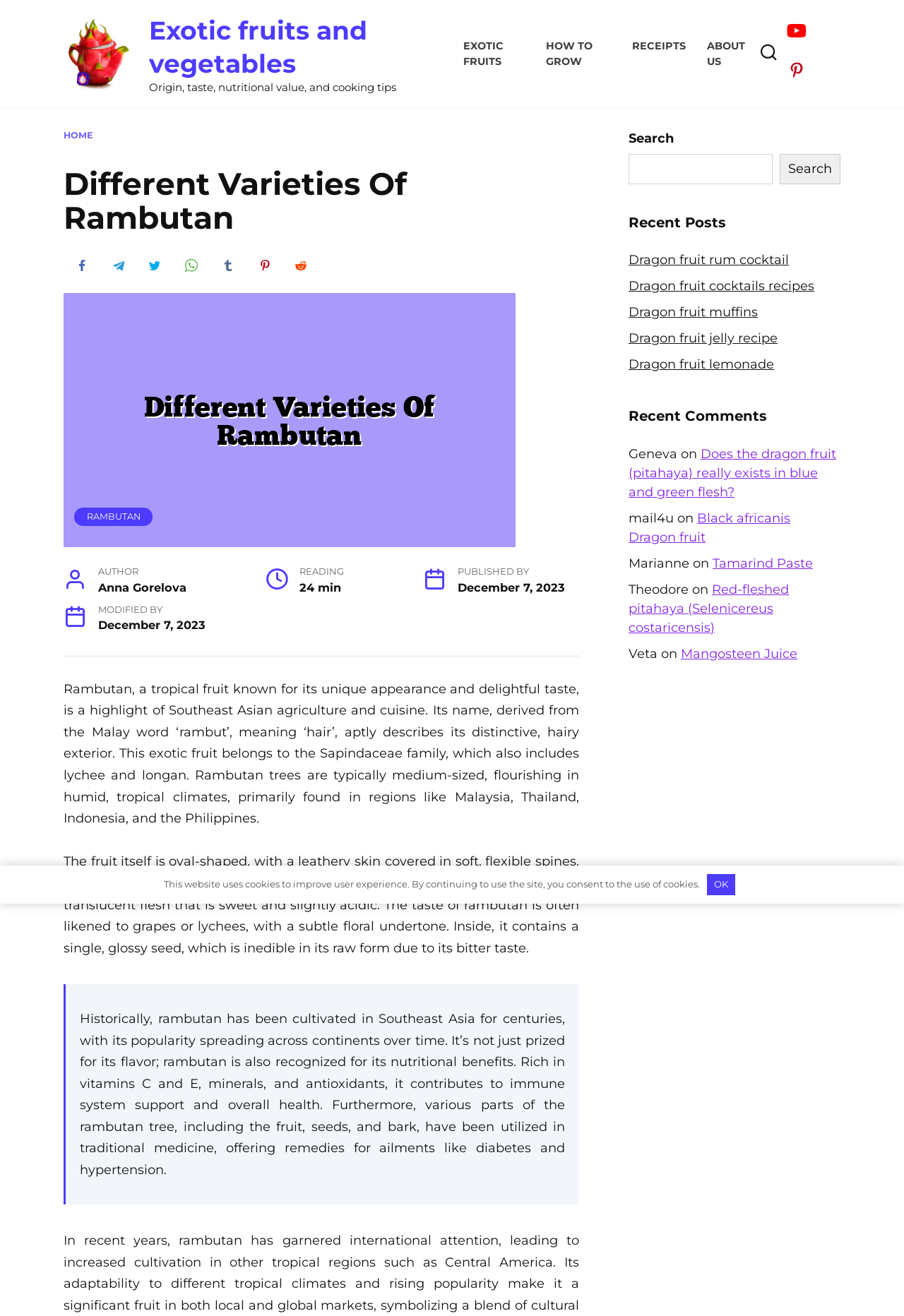Locate the bounding box coordinates of the item that should be clicked to fulfill the instruction: "Learn more about 'RAMBUTAN'".

[0.096, 0.388, 0.155, 0.396]